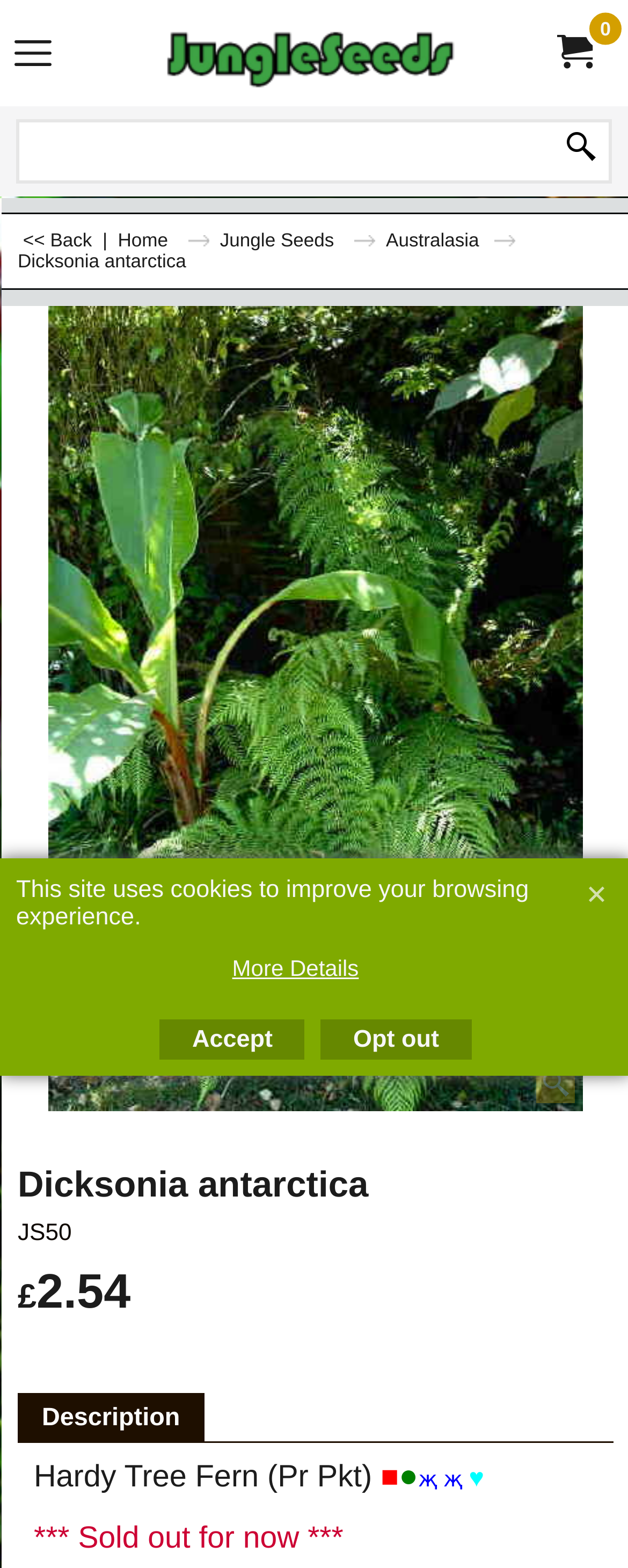Please answer the following question using a single word or phrase: 
What is the price of the product?

£2.54